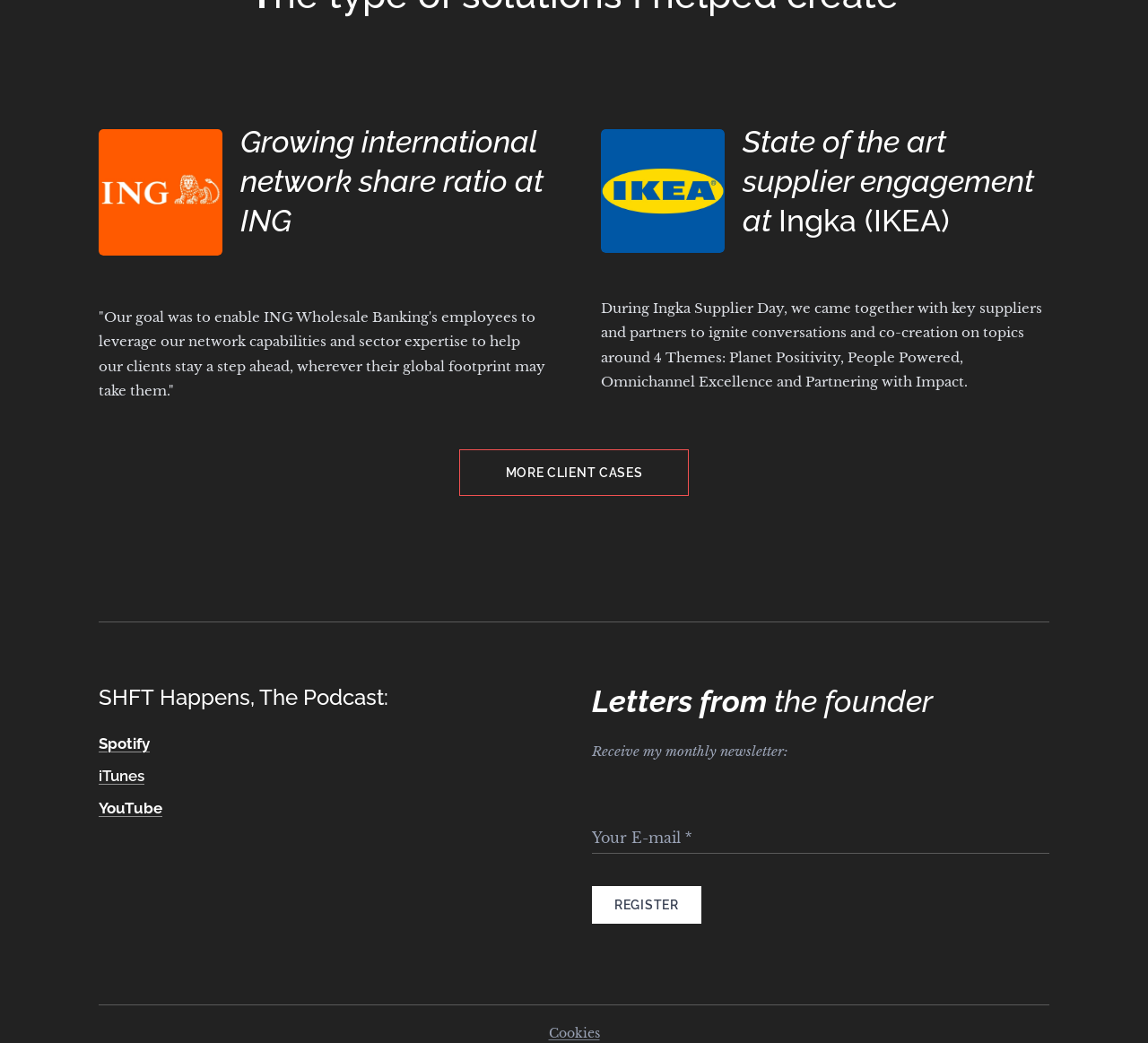Refer to the screenshot and give an in-depth answer to this question: What is the theme of Ingka Supplier Day?

According to the StaticText element, 'During Ingka Supplier Day, we came together with key suppliers and partners to ignite conversations and co-creation on topics around 4 Themes: Planet Positivity, People Powered, Omnichannel Excellence and Partnering with Impact.', the theme of Ingka Supplier Day is around 4 specific themes.